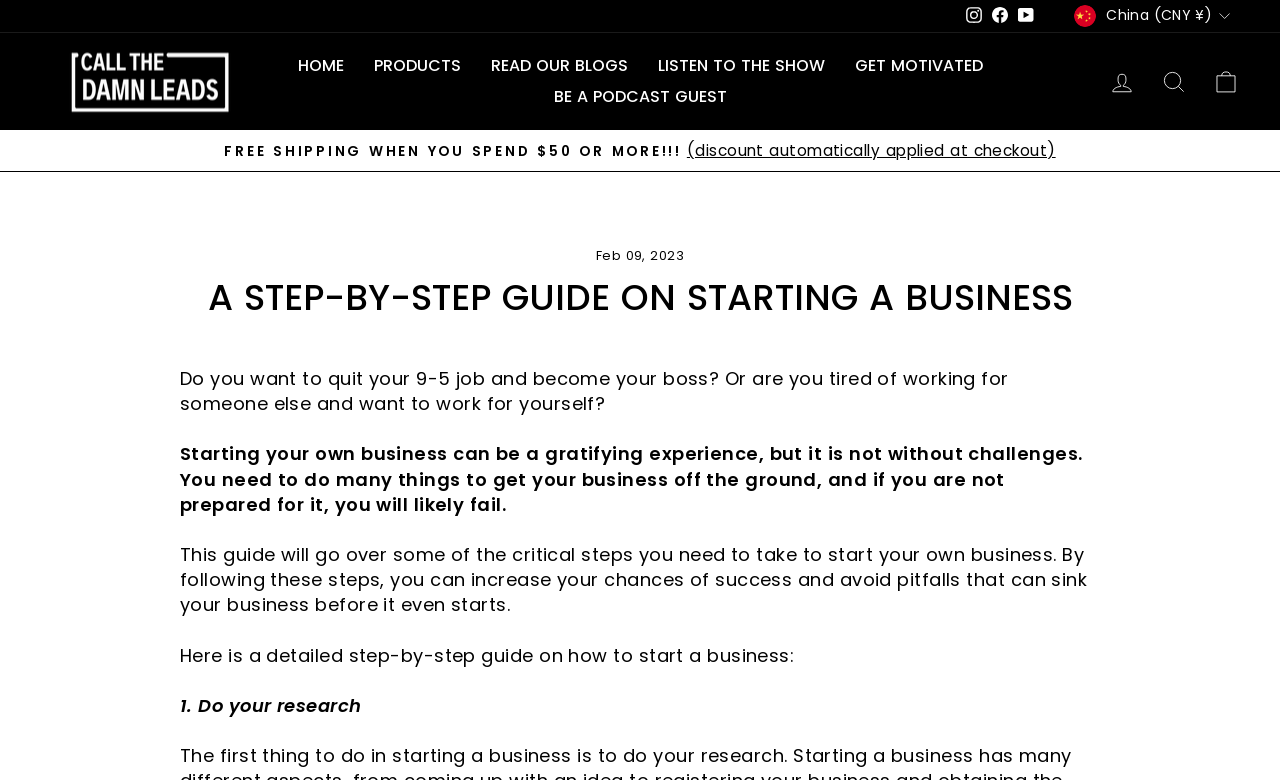Find the bounding box coordinates for the UI element that matches this description: "Read Our Blogs".

[0.371, 0.065, 0.502, 0.105]